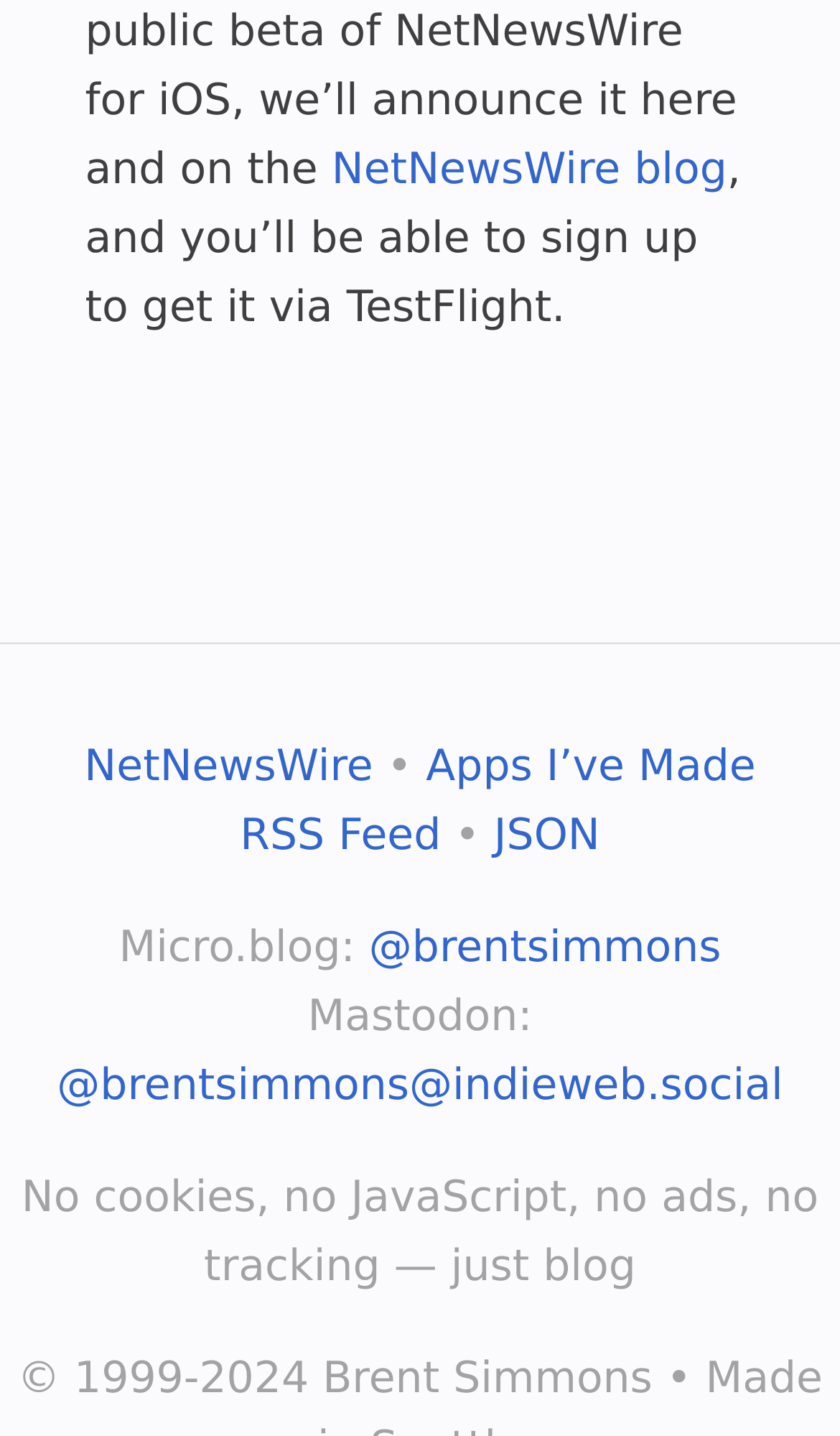Please analyze the image and provide a thorough answer to the question:
What is the name of the blog?

The question can be answered by looking at the topmost link element with the text 'NetNewsWire blog' which suggests that it is the name of the blog.